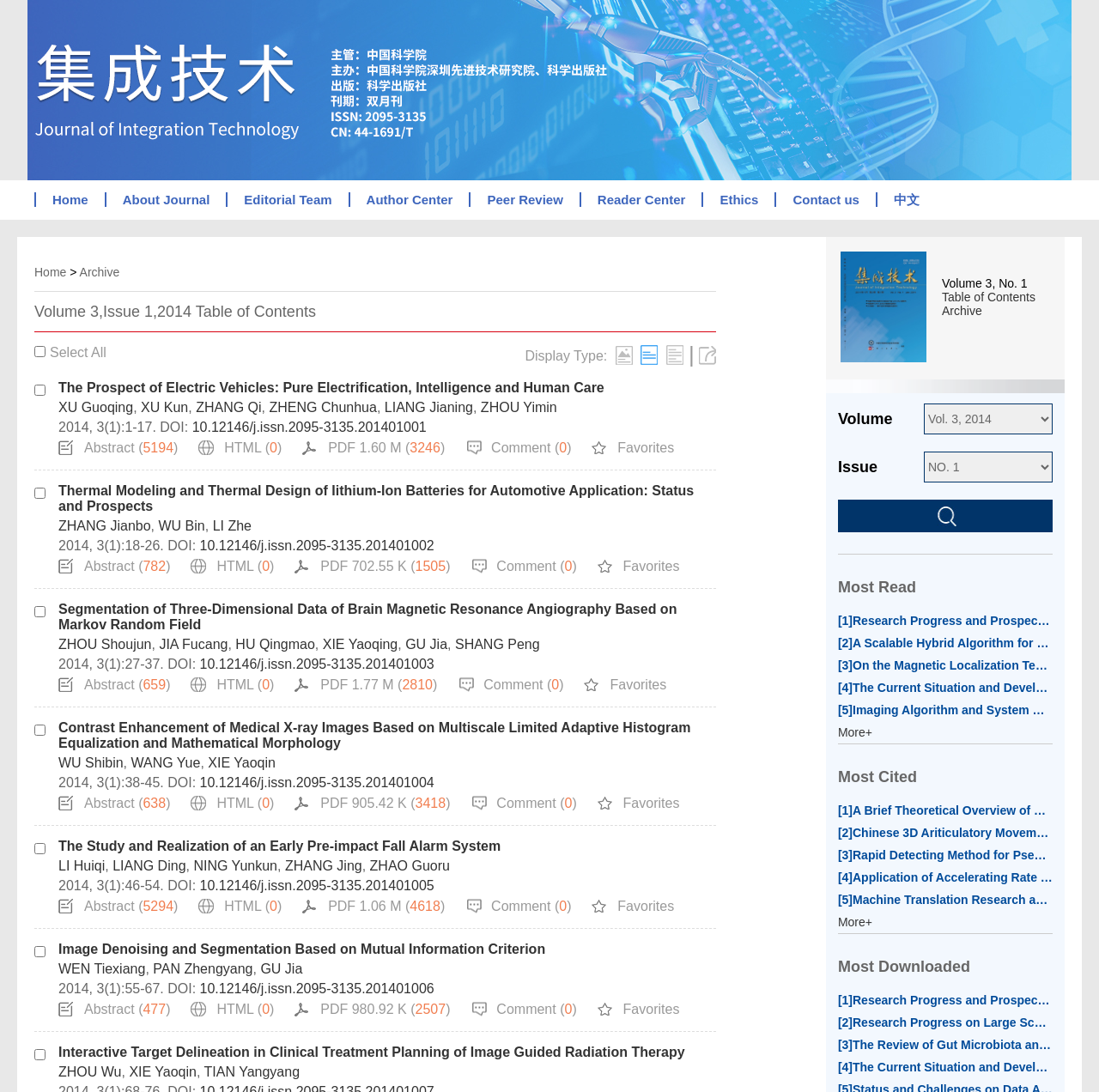Select the bounding box coordinates of the element I need to click to carry out the following instruction: "Export the table of contents".

[0.636, 0.316, 0.651, 0.334]